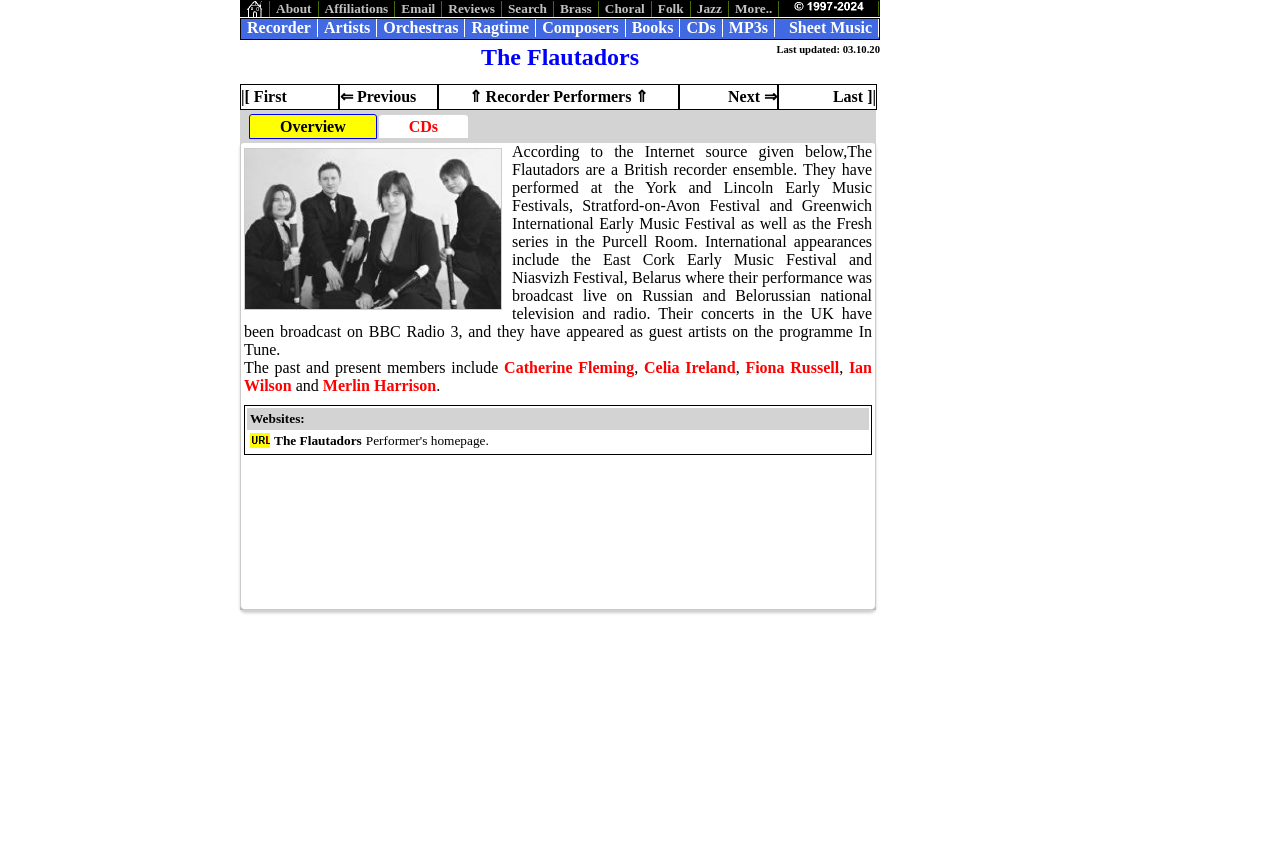What is the title of the CD? Look at the image and give a one-word or short phrase answer.

Ayres & Chaconys Henry Purcell: Phantasies